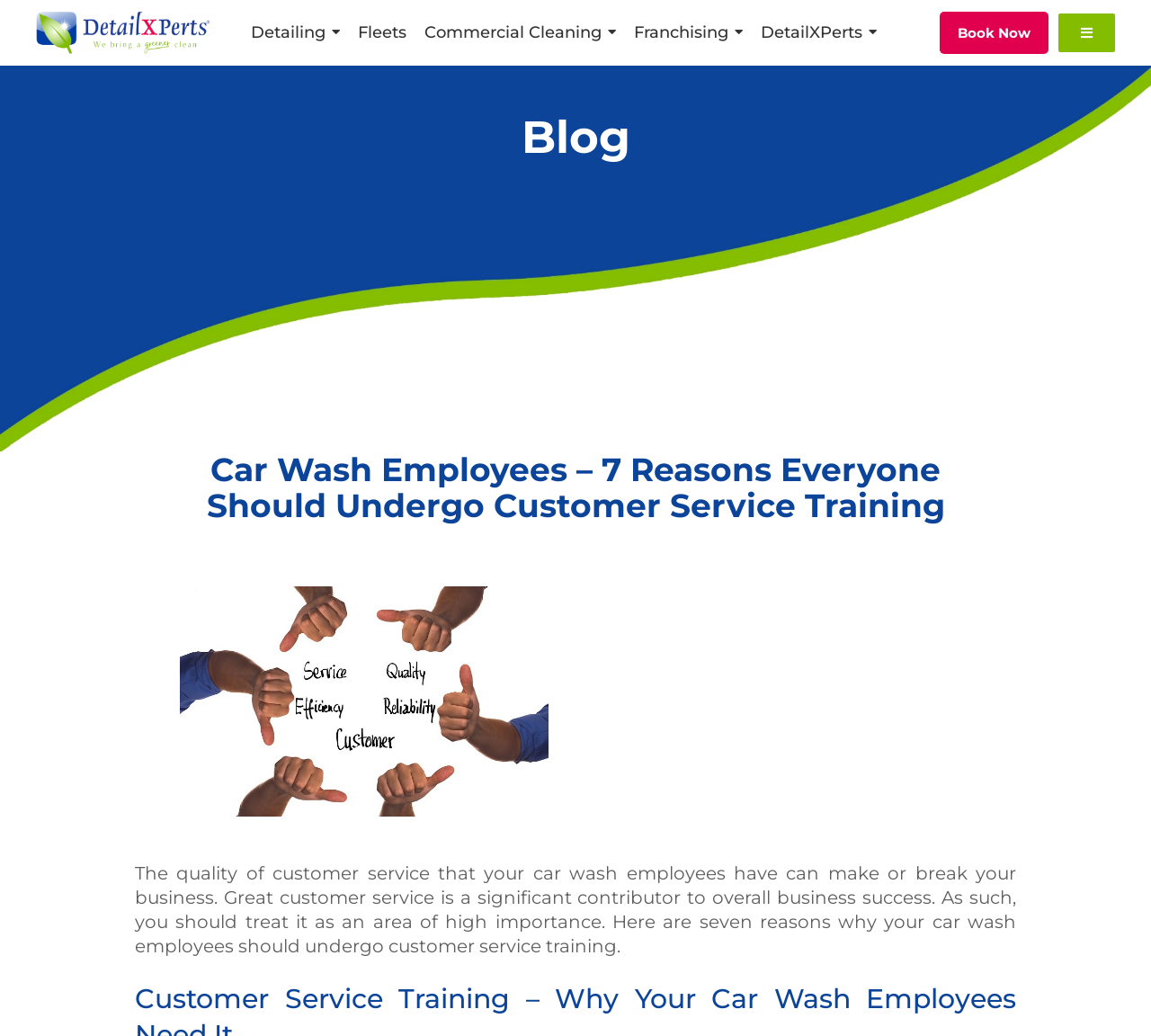Can you give a detailed response to the following question using the information from the image? What is the category of the blog post?

The category of the blog post can be inferred from the heading 'Blog' and the content of the static text, which suggests that the blog post is related to the car wash industry.